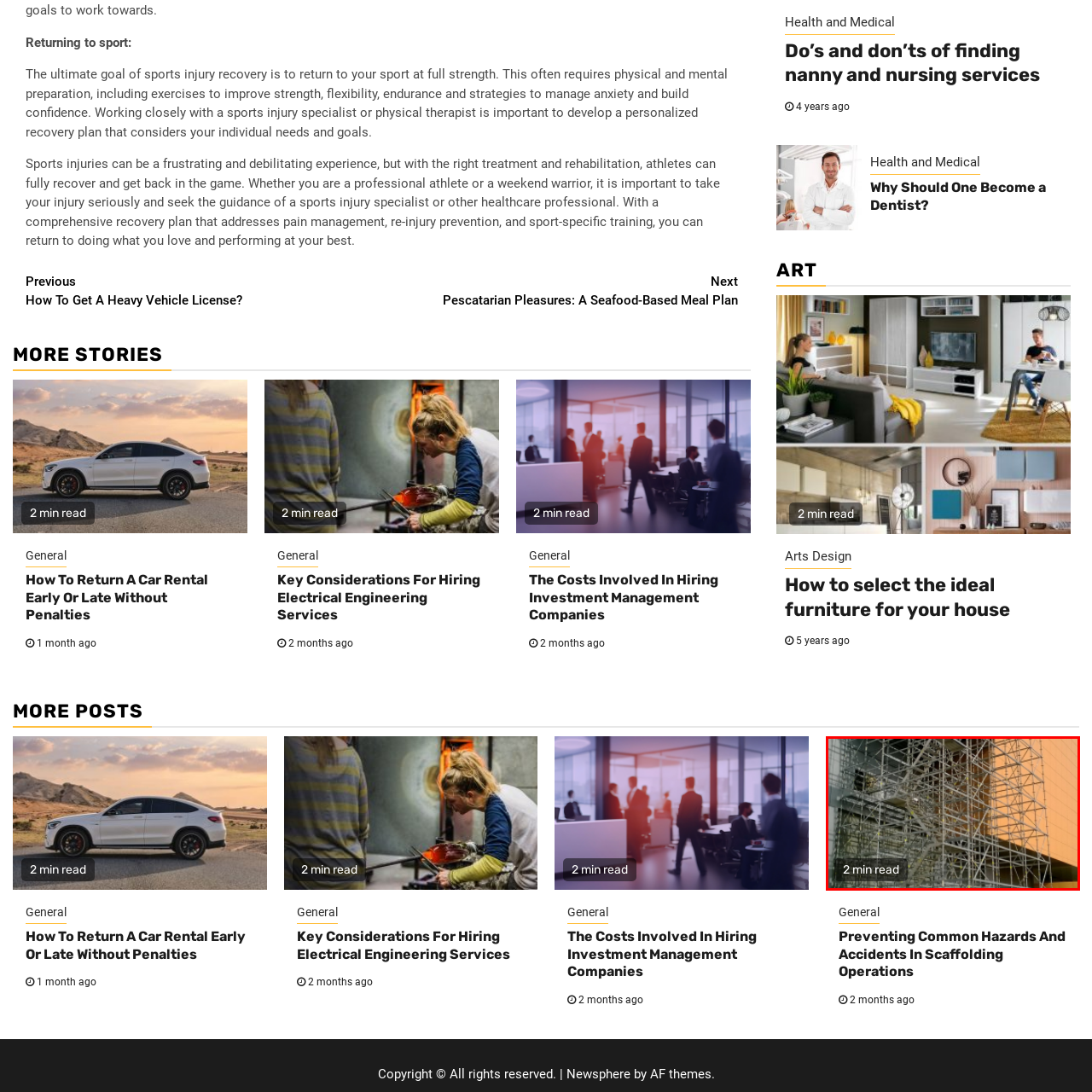What is the purpose of the label '2 min read'?
Examine the portion of the image surrounded by the red bounding box and deliver a detailed answer to the question.

The label '2 min read' is likely indicating the length of time it would take to read the accompanying article, suggesting that the article provides concise yet informative content related to scaffolding safety or construction processes.